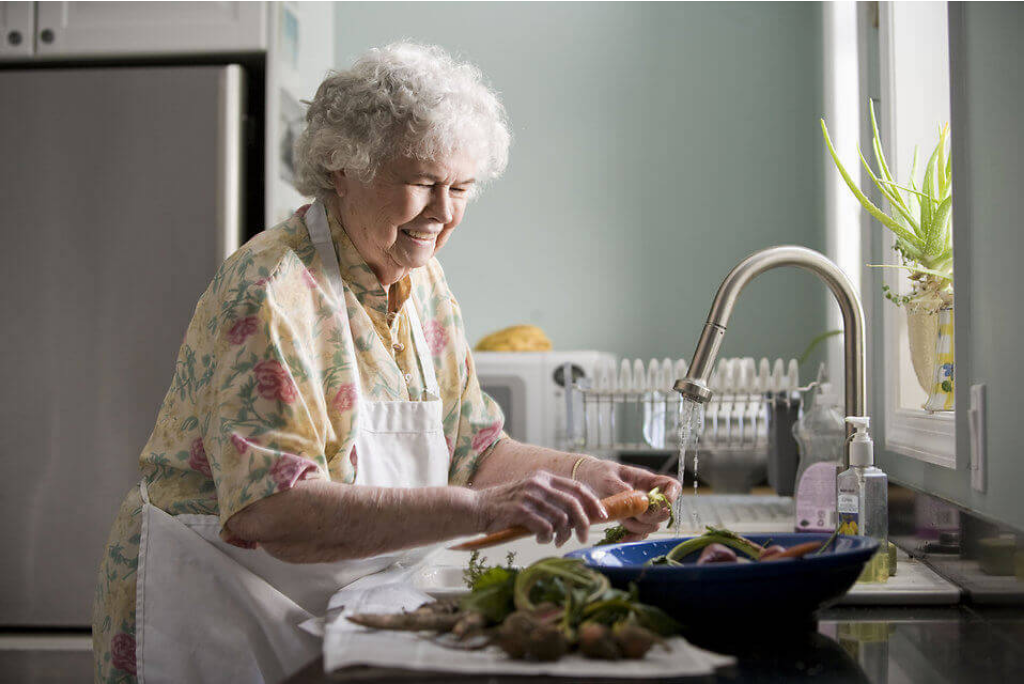Capture every detail in the image and describe it fully.

In a cozy and well-lit kitchen, an elderly woman with curly hair smiles joyfully as she prepares fresh vegetables. Dressed in a floral blouse and an apron, she gently washes a carrot under a modern faucet, emphasizing the importance of food safety and hygiene. A vibrant bowl filled with assorted vegetables sits on the counter, alongside other freshly prepared ingredients, showcasing her commitment to healthy cooking. The kitchen is adorned with homey touches, including an aloe vera plant thriving on the windowsill, while a dish rack is visible in the background, adding to the domestic charm of the scene. This image captures a moment of nourishment, reflecting how staying engaged in cooking can contribute to safety and well-being for seniors in their own homes.